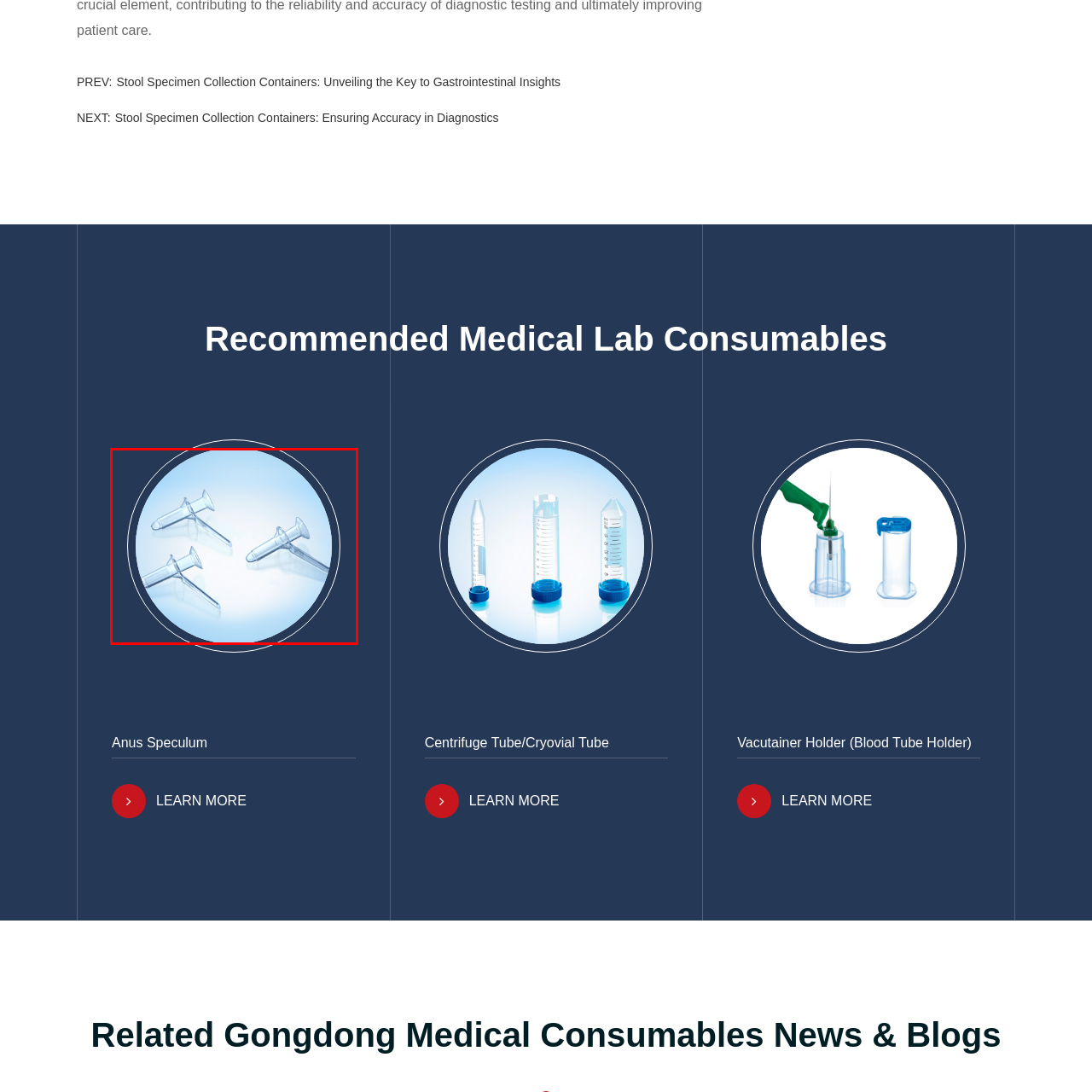What is the purpose of the flared edges of the speculums?
Observe the section of the image outlined in red and answer concisely with a single word or phrase.

Ease of use